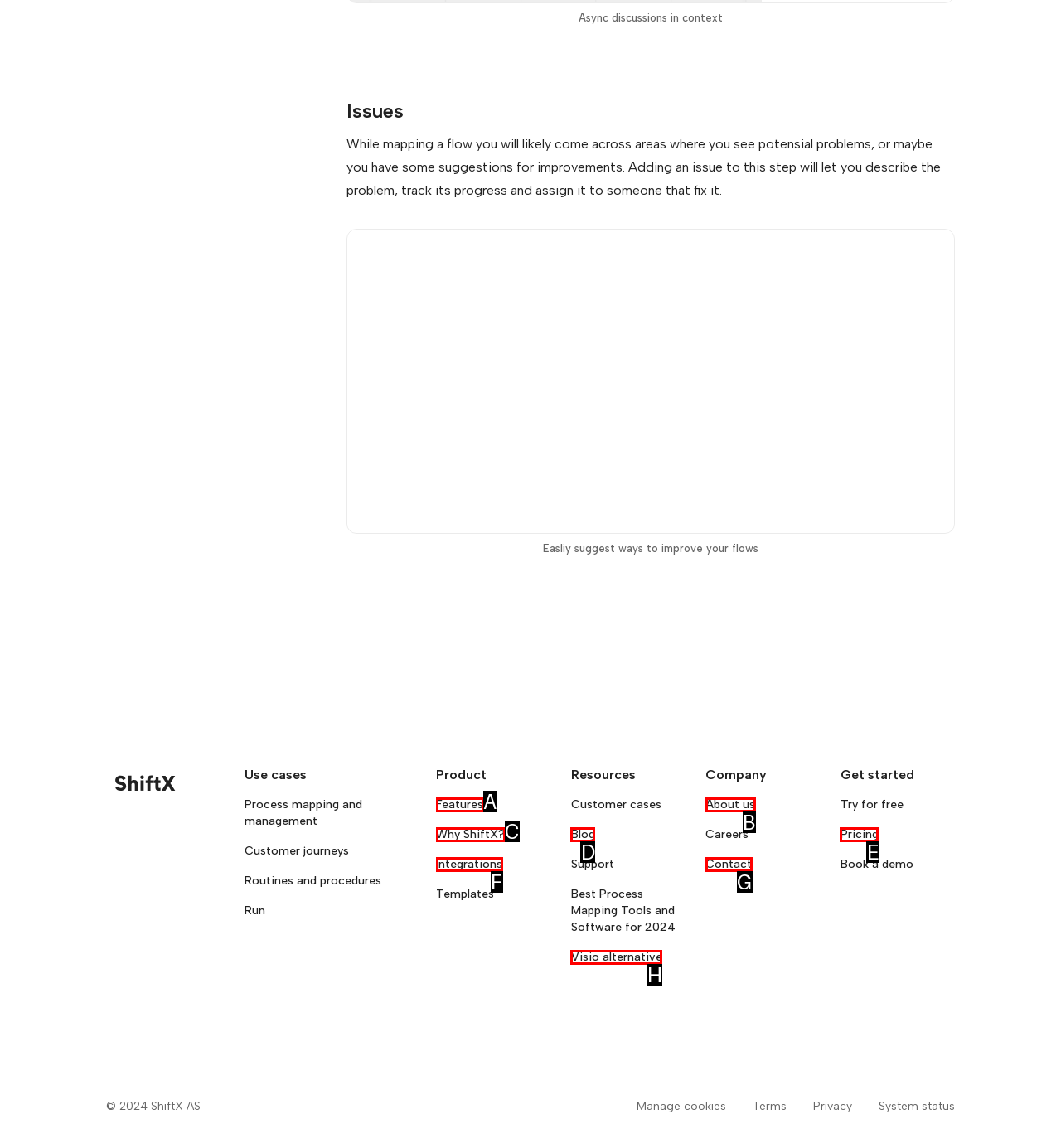Identify the letter of the UI element that fits the description: Blog
Respond with the letter of the option directly.

D